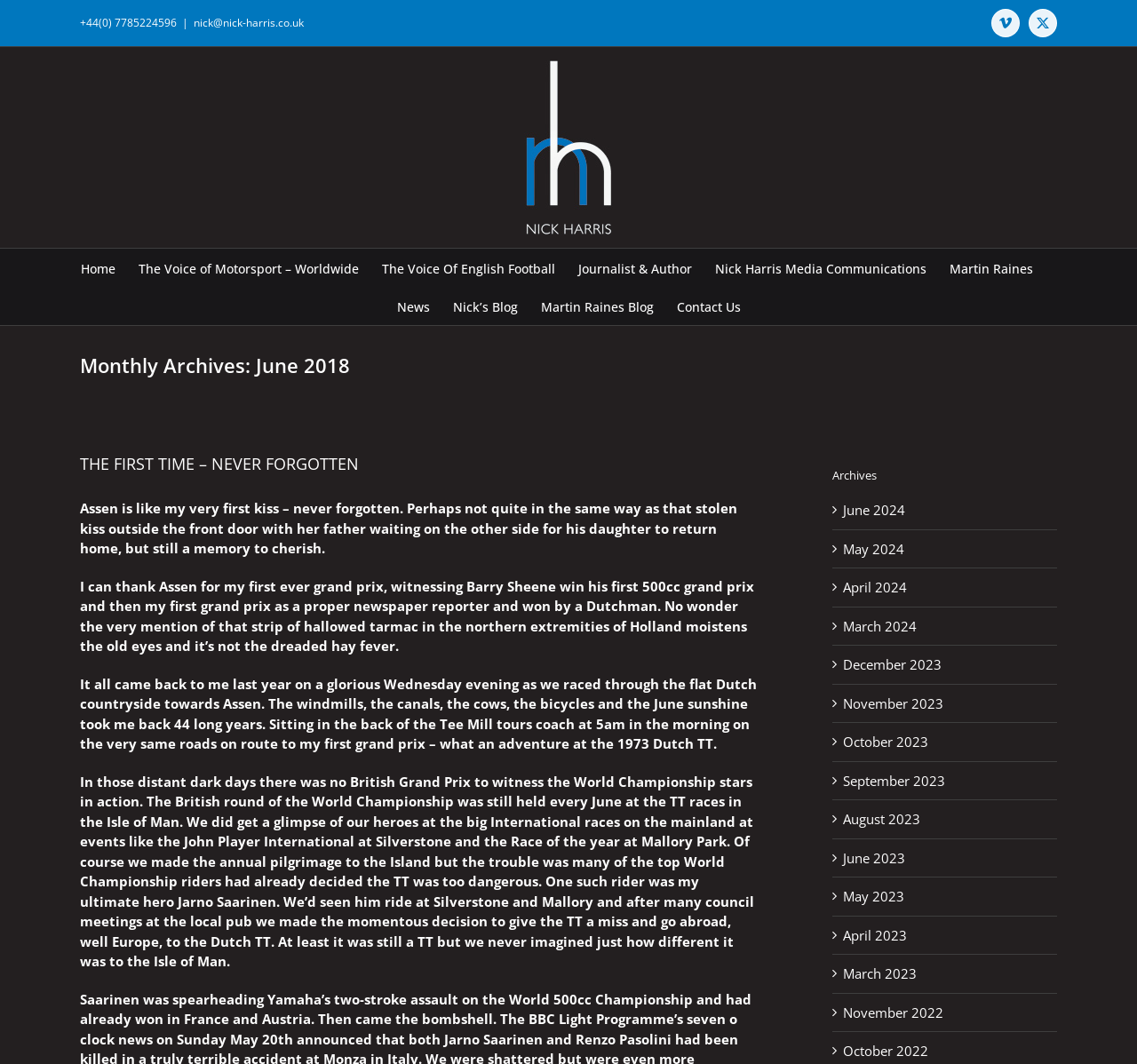Elaborate on the information and visuals displayed on the webpage.

This webpage appears to be a personal blog or website of Nick Harris, a journalist and author. At the top left corner, there is a phone number and an email address. Next to them is a Vimeo icon and an "X" icon. Below these elements, there is a navigation menu with links to various sections of the website, including "Home", "The Voice of Motorsport – Worldwide", "The Voice Of English Football", "Journalist & Author", "Nick Harris Media Communications", "Martin Raines", "News", "Nick’s Blog", "Martin Raines Blog", and "Contact Us".

On the top right side, there is a logo of Nick Harris, which is an image. Below the navigation menu, there is a page title bar with a heading that reads "Monthly Archives: June 2018". Underneath this heading, there is a blog post titled "THE FIRST TIME – NEVER FORGOTTEN". The post contains several paragraphs of text, which describe the author's first experience at the Assen circuit in the Netherlands. The text is quite detailed and nostalgic, describing the author's memories of the event.

To the right of the blog post, there is a section titled "Archives" with links to various months and years, from June 2024 to November 2022. These links are likely archives of previous blog posts. Overall, the webpage has a simple and clean layout, with a focus on the blog post and navigation menu.